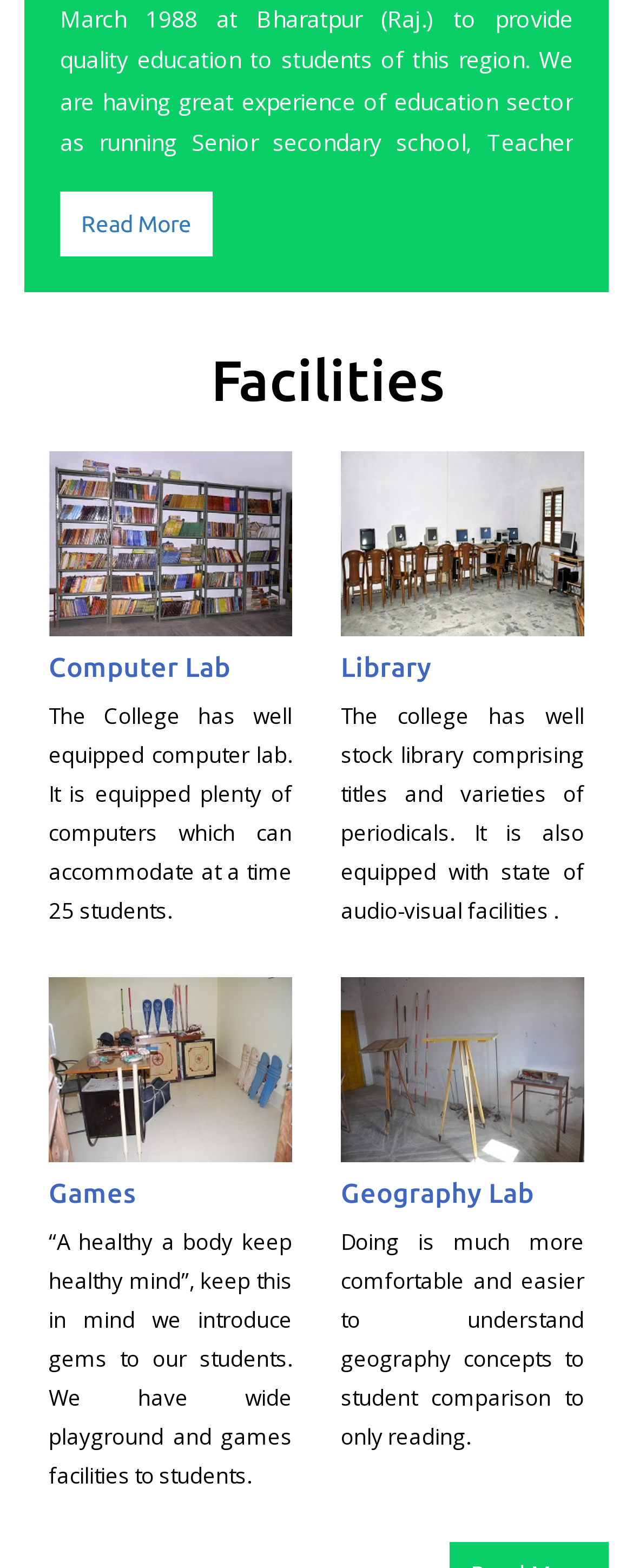Provide a brief response to the question below using one word or phrase:
What is the name of the lab with 25 computers?

Computer Lab